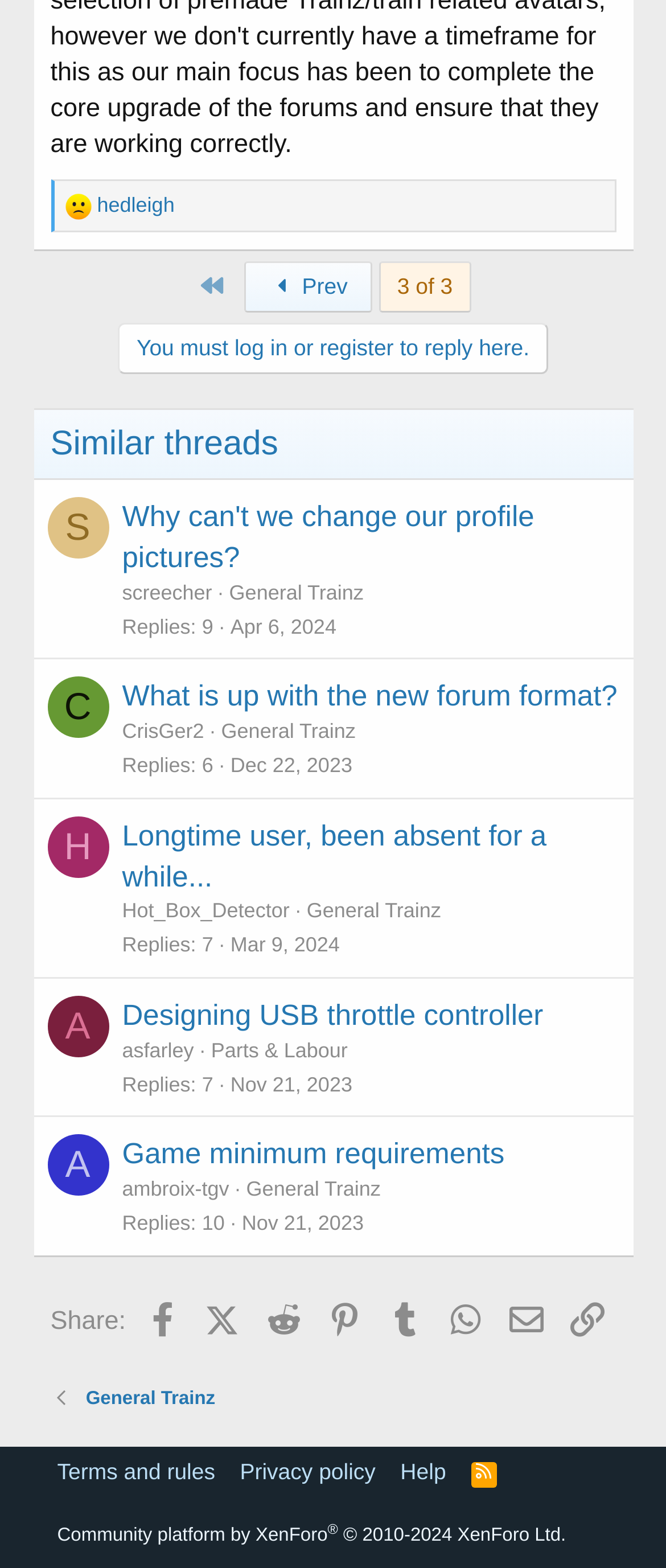Determine the bounding box coordinates of the element's region needed to click to follow the instruction: "View the thread 'Longtime user, been absent for a while...'". Provide these coordinates as four float numbers between 0 and 1, formatted as [left, top, right, bottom].

[0.183, 0.523, 0.821, 0.569]